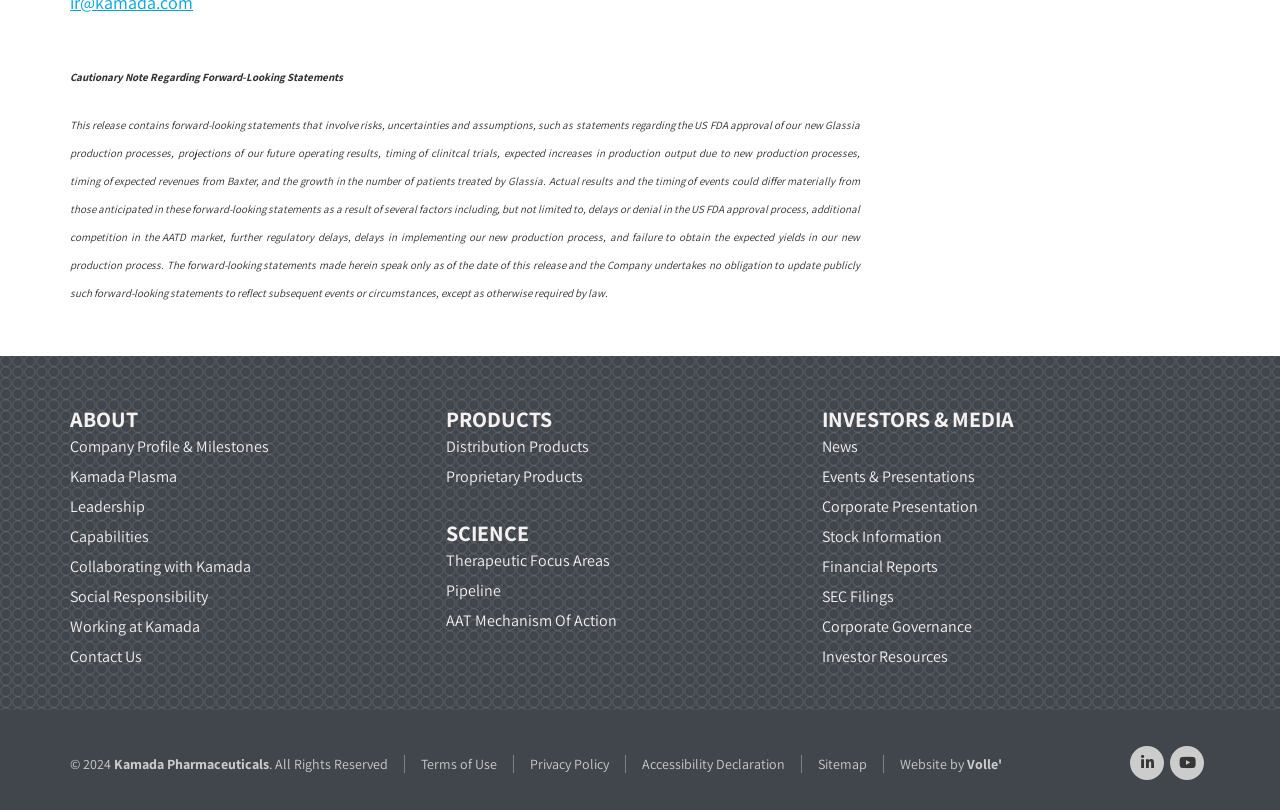What is the topic of the cautionary note?
Refer to the image and answer the question using a single word or phrase.

Forward-Looking Statements